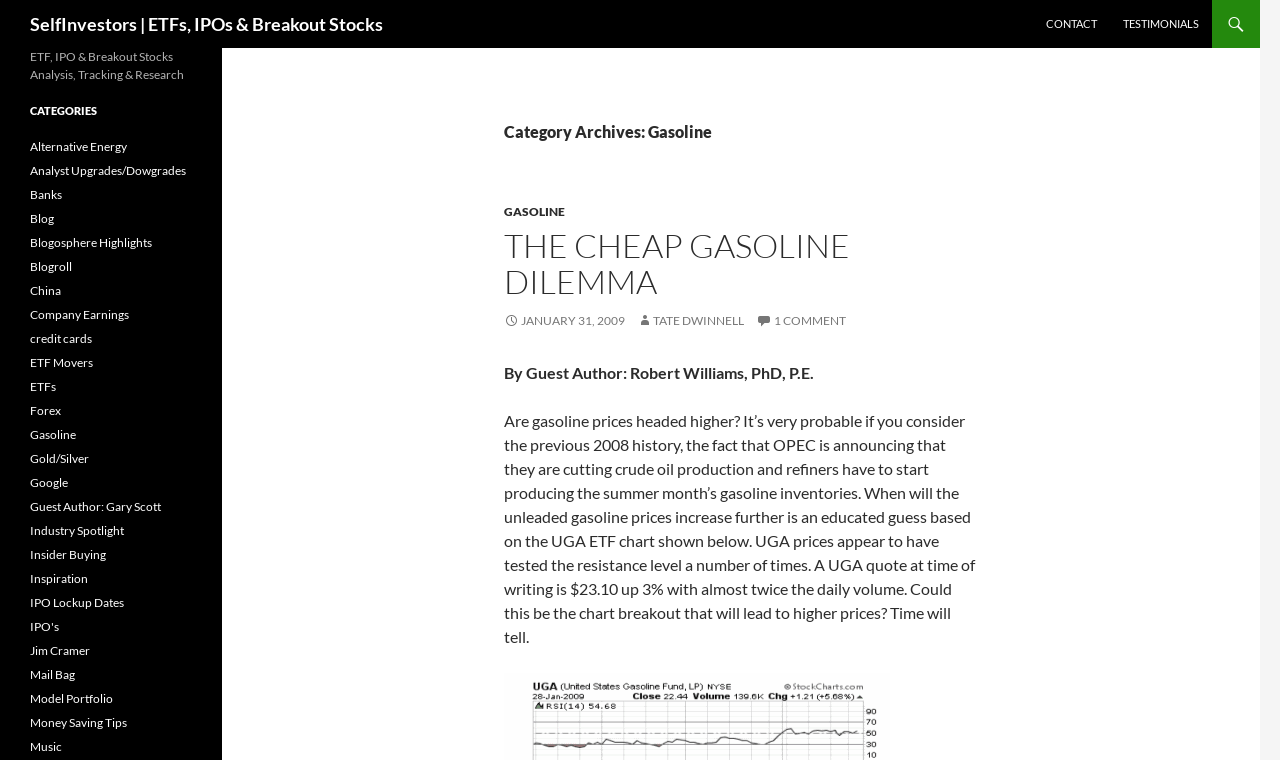Who is the author of the article 'THE CHEAP GASOLINE DILEMMA'?
Using the image as a reference, answer with just one word or a short phrase.

Robert Williams, PhD, P.E.